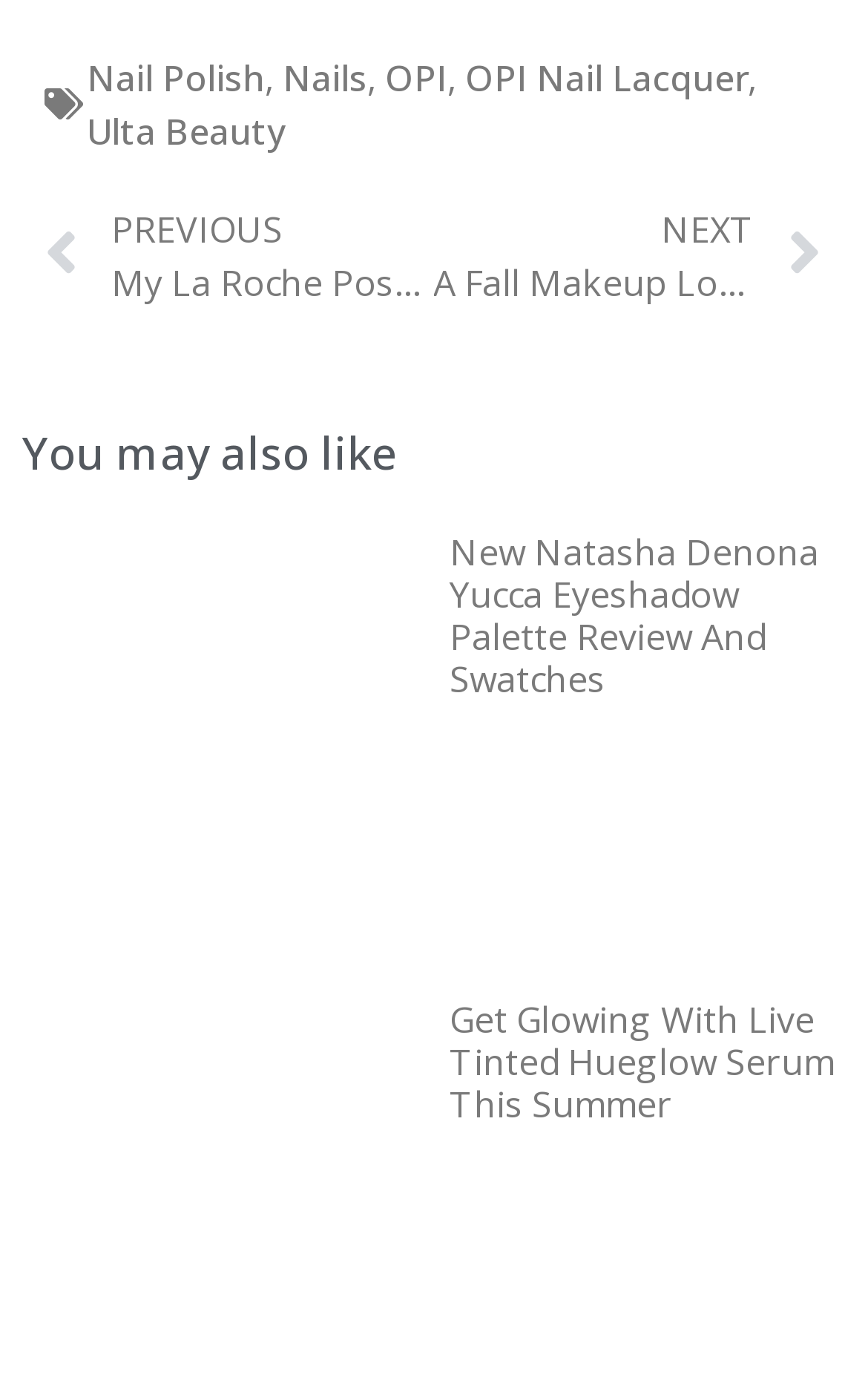Determine the bounding box coordinates for the area that should be clicked to carry out the following instruction: "Check out New Natasha Denona Yucca Eyeshadow Palette Review And Swatches".

[0.518, 0.381, 0.944, 0.509]